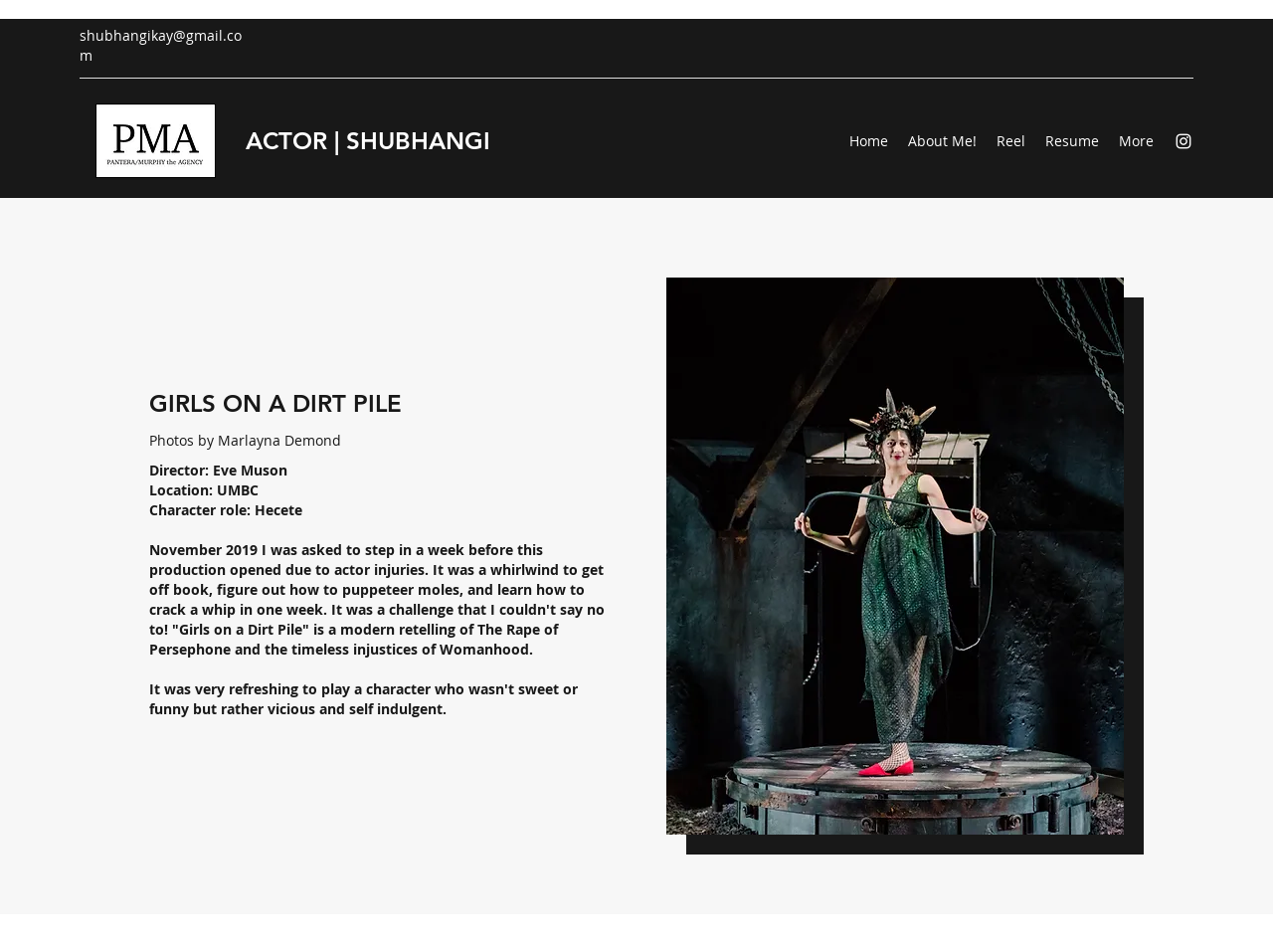How many navigation links are there?
Answer with a single word or phrase, using the screenshot for reference.

5